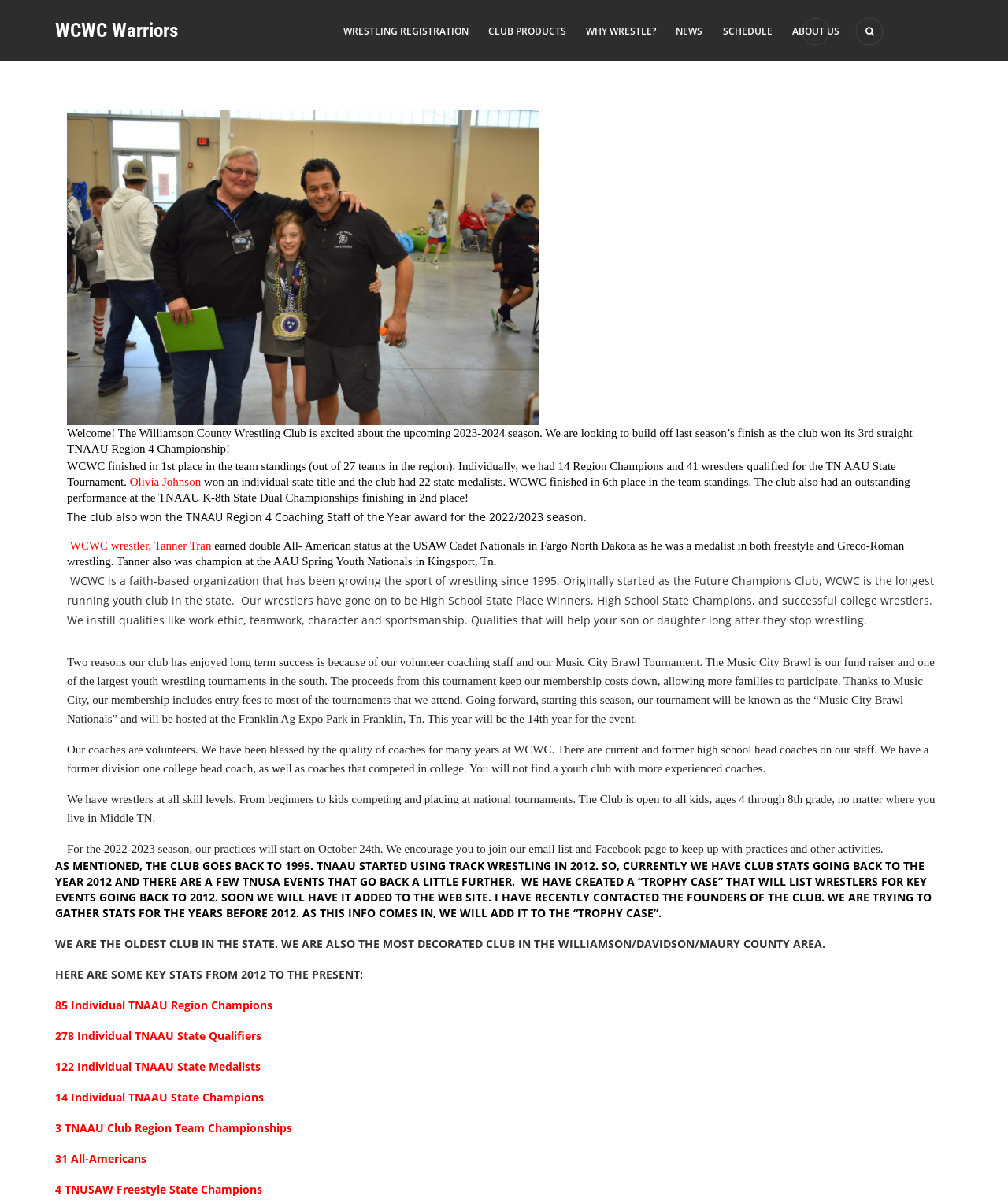Using the information shown in the image, answer the question with as much detail as possible: How many All-Americans are there?

I found the answer by reading the static text elements on the webpage, specifically the one that says '31 All-Americans' under the 'HERE ARE SOME KEY STATS FROM 2012 TO THE PRESENT:' section.